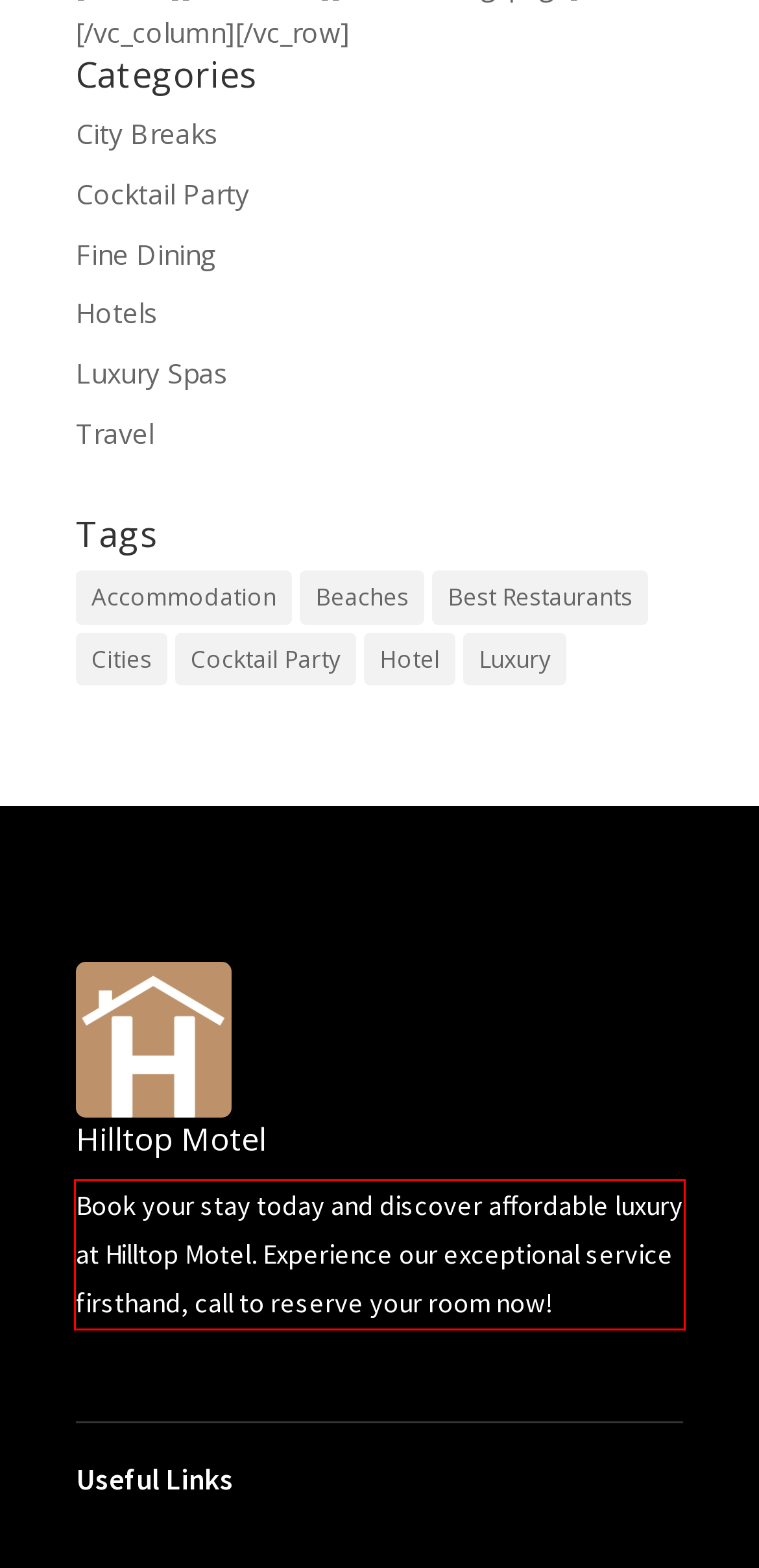Given a screenshot of a webpage with a red bounding box, please identify and retrieve the text inside the red rectangle.

Book your stay today and discover affordable luxury at Hilltop Motel. Experience our exceptional service firsthand, call to reserve your room now!